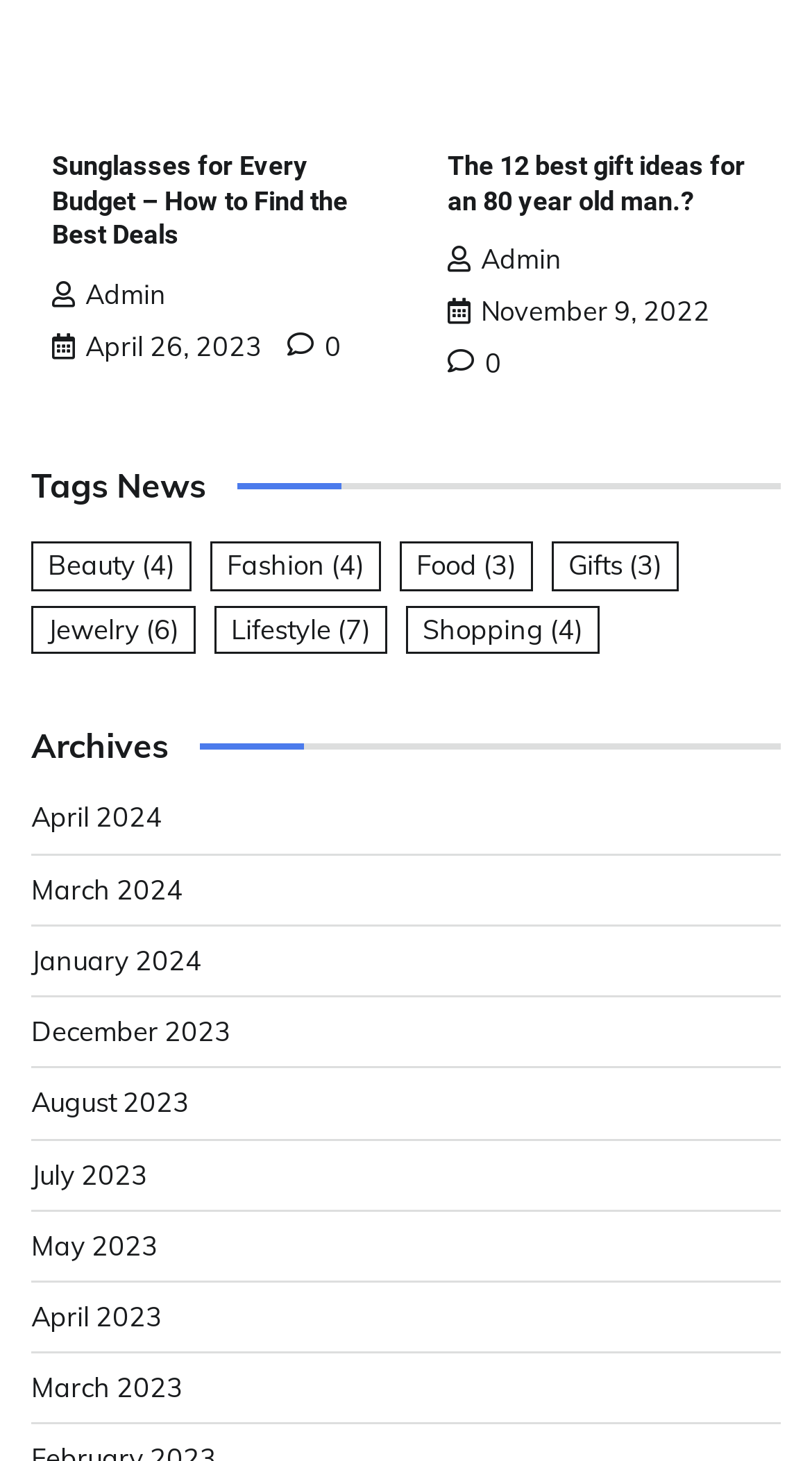Identify the bounding box coordinates for the UI element described as: "admin".

[0.551, 0.166, 0.69, 0.189]